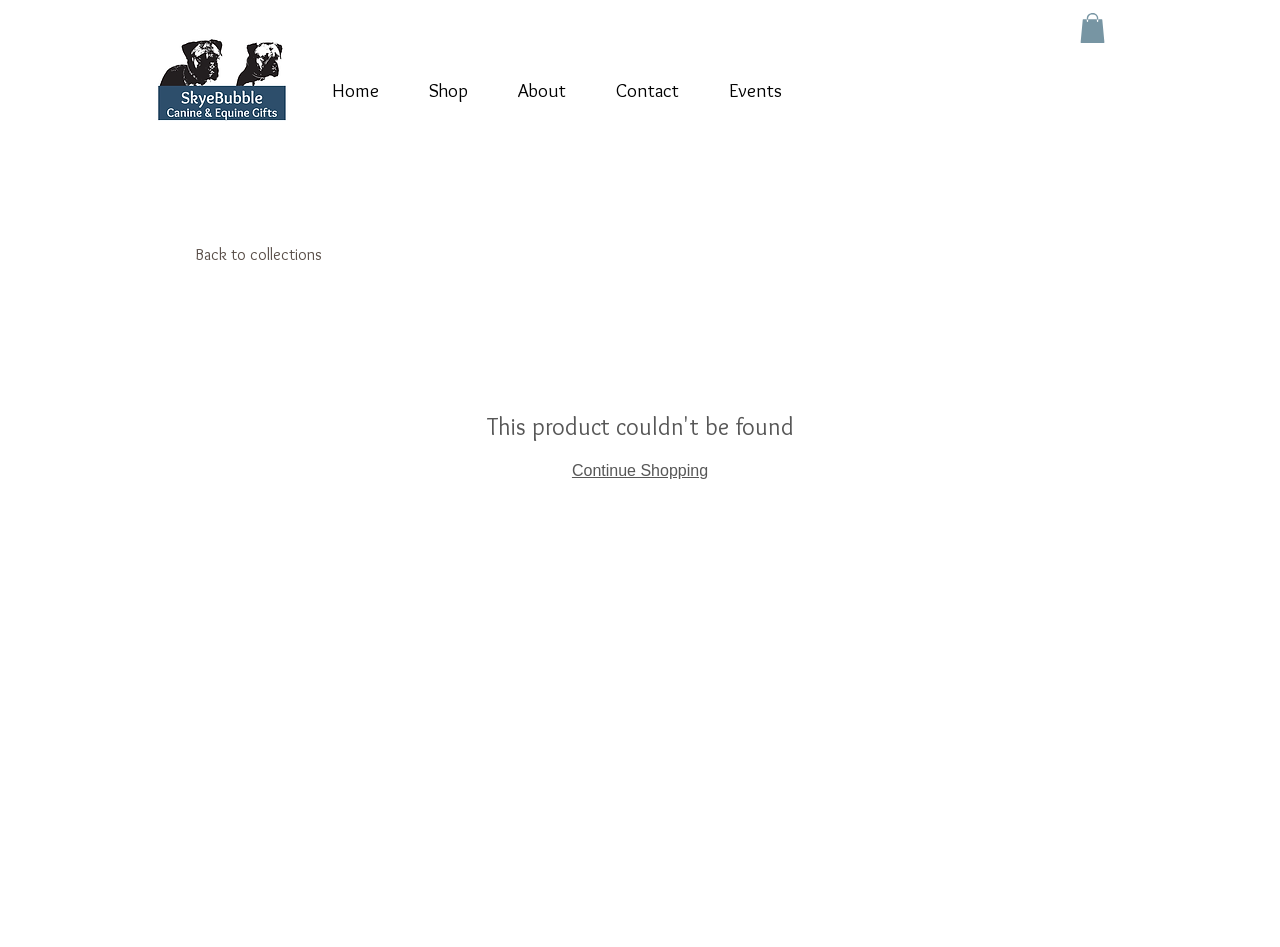What is the position of the 'Continue Shopping' link?
Please respond to the question with a detailed and thorough explanation.

The 'Continue Shopping' link has a bounding box with coordinates [0.447, 0.488, 0.553, 0.506]. Its y1 value of 0.488 indicates that it is located near the middle of the page, and its x1 value of 0.447 suggests that it is positioned on the right side of the page.